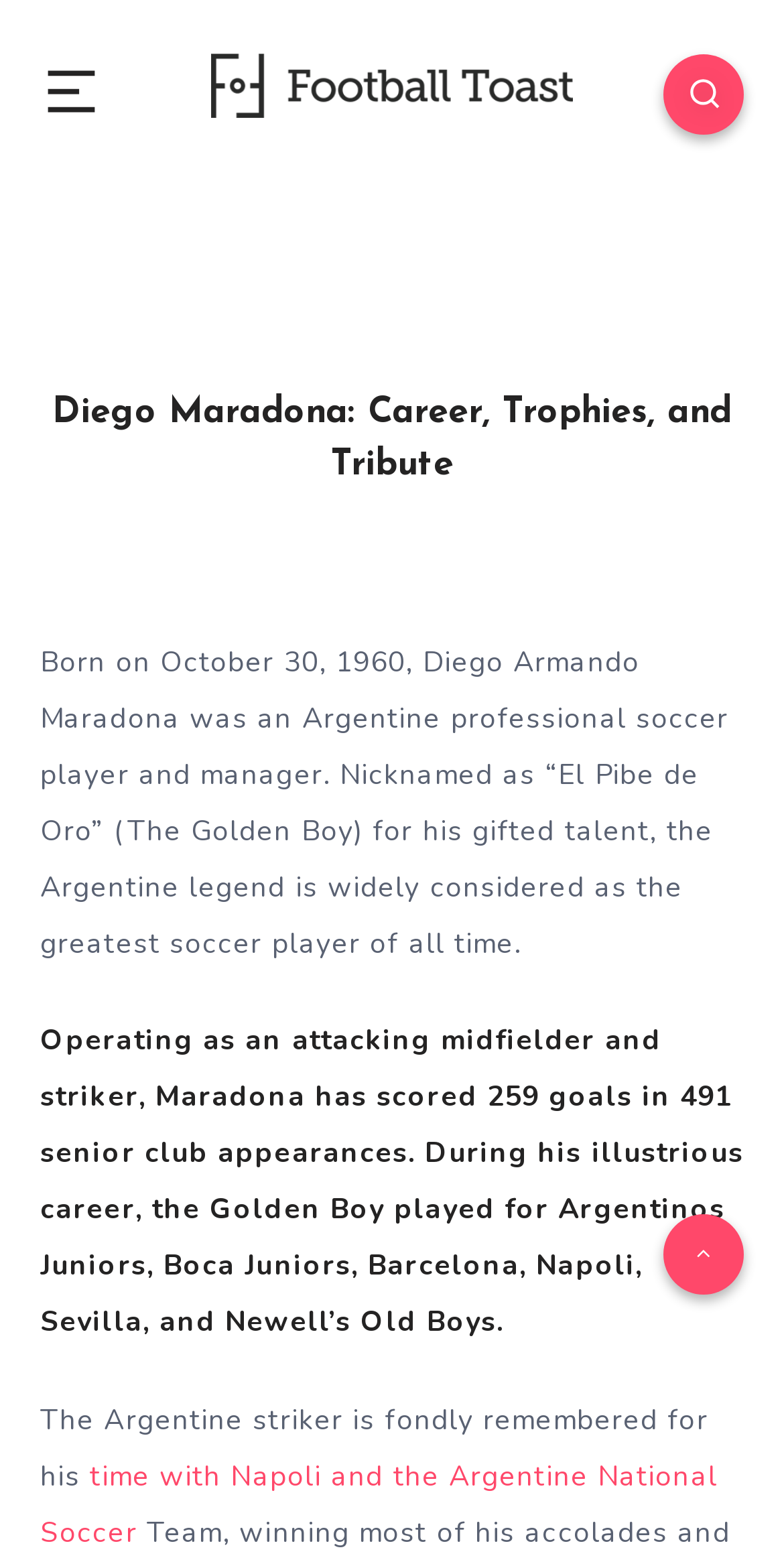Describe all visible elements and their arrangement on the webpage.

The webpage is a tribute to Diego Maradona, a legendary Argentine soccer player and manager. At the top left of the page, there is a small image, and next to it, a link to "Football Toast" with a corresponding image. On the top right, there is another link with a small icon.

Below the top section, the main content begins with a heading that reads "Diego Maradona: Career, Trophies, and Tribute". This is followed by a brief biography of Maradona, which describes him as an Argentine professional soccer player and manager, nicknamed "El Pibe de Oro" or "The Golden Boy". The text also mentions his achievements, including scoring 259 goals in 491 senior club appearances.

Further down, there is another paragraph that elaborates on Maradona's career, mentioning the teams he played for, including Argentinos Juniors, Boca Juniors, Barcelona, Napoli, Sevilla, and Newell's Old Boys. The text then breaks off, with a link to continue reading about his time with Napoli and the Argentine National Soccer team.

Throughout the page, there are a total of three images, two of which are small icons, and one is a larger image at the top left. There are also five links, including the one to "Football Toast" and the link to continue reading about Maradona's career.